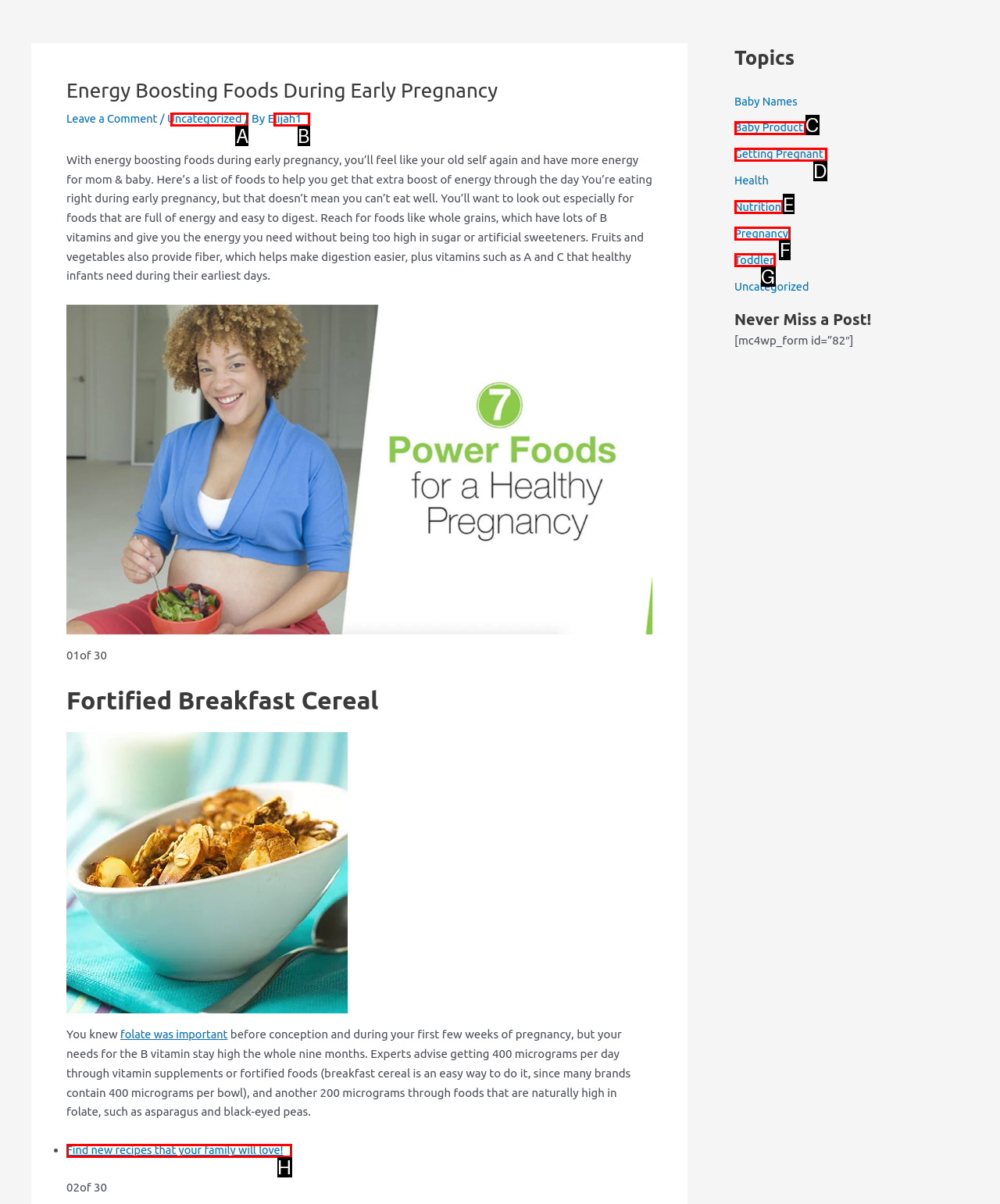Identify the HTML element that corresponds to the description: Land & Development Provide the letter of the matching option directly from the choices.

None